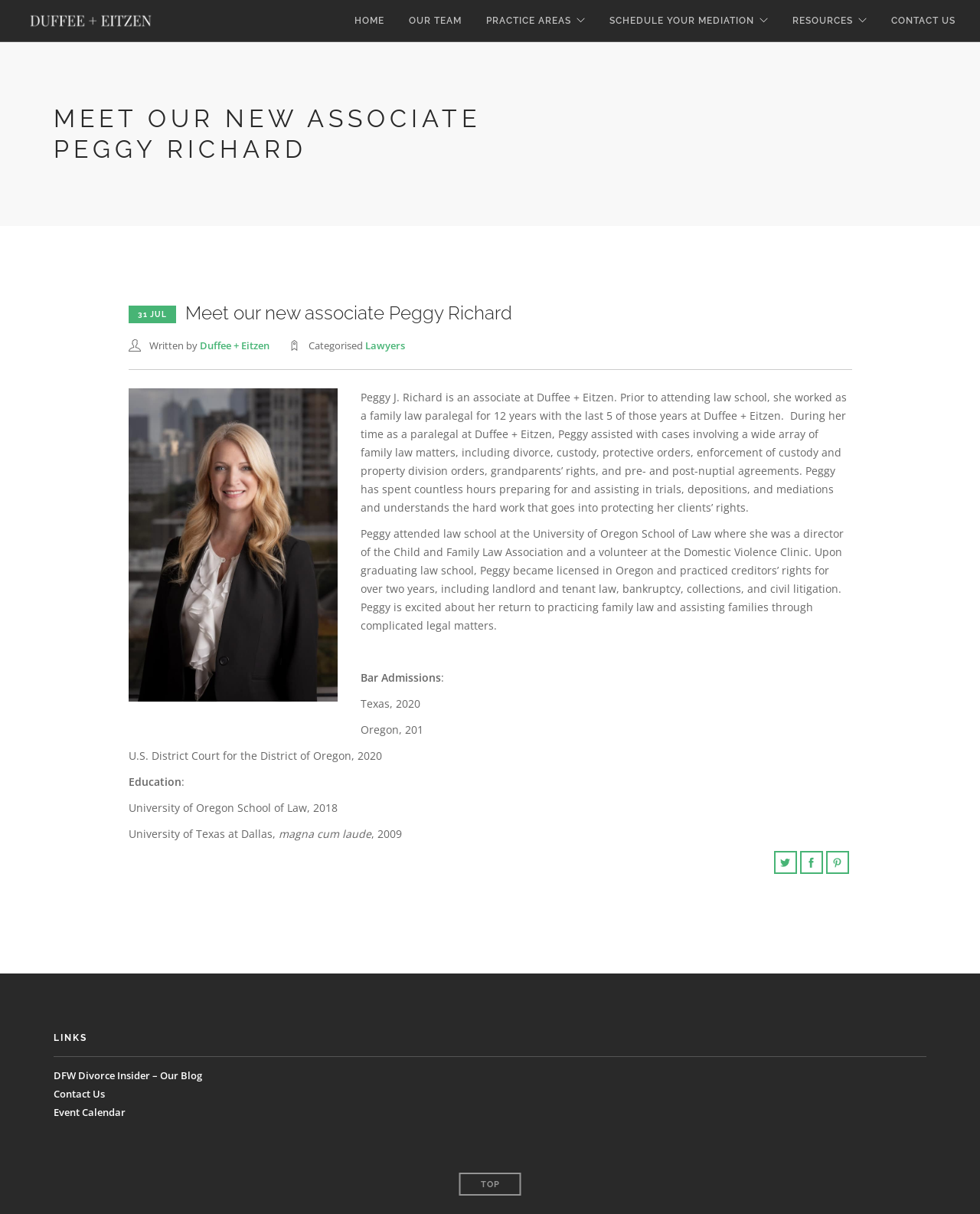What is the name of the law school Peggy Richard attended?
Please answer the question with a detailed response using the information from the screenshot.

The webpage content mentions that Peggy Richard attended law school at the University of Oregon School of Law, where she was a director of the Child and Family Law Association and a volunteer at the Domestic Violence Clinic.